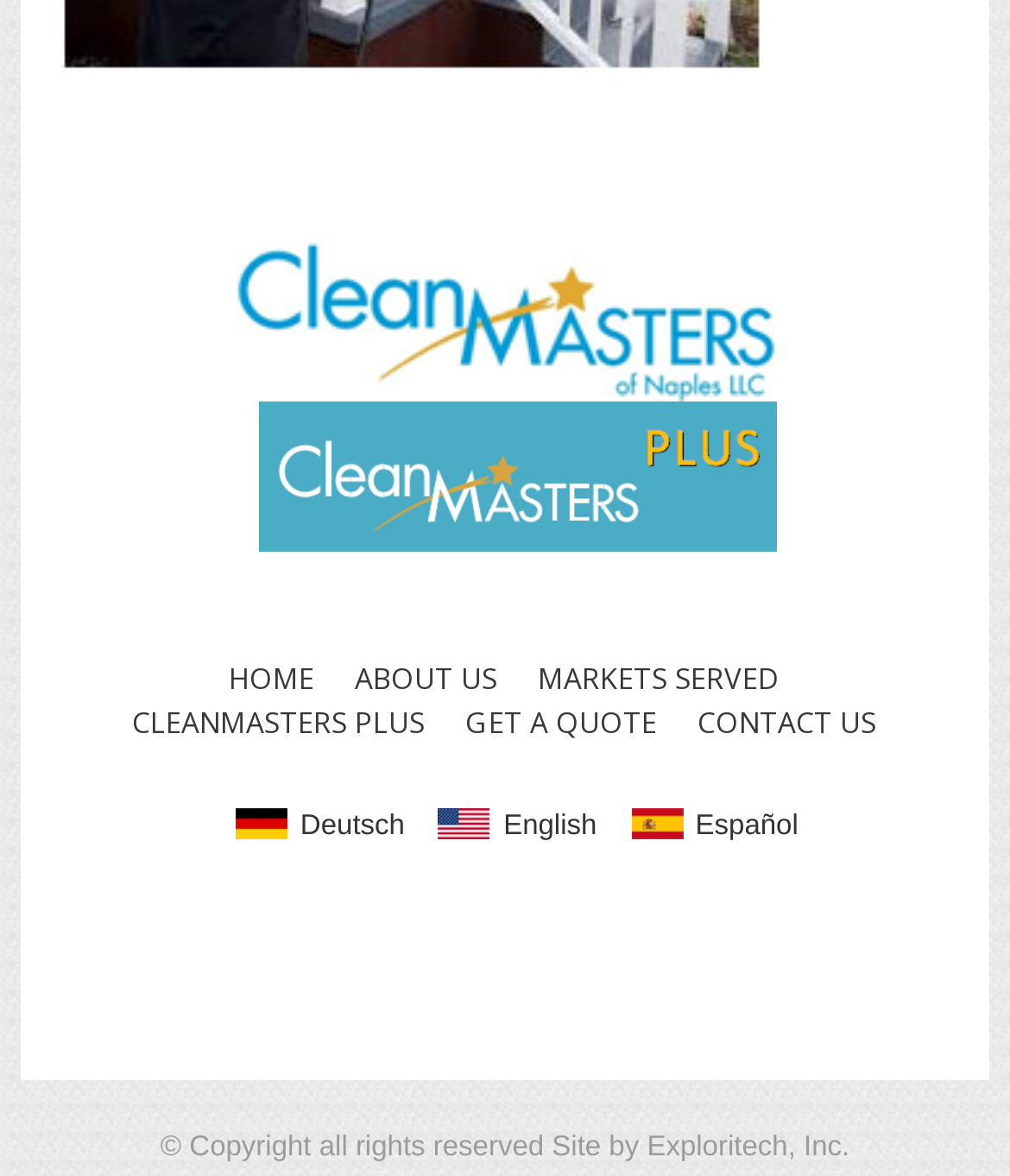What is the name of the company? Examine the screenshot and reply using just one word or a brief phrase.

CleanMasters